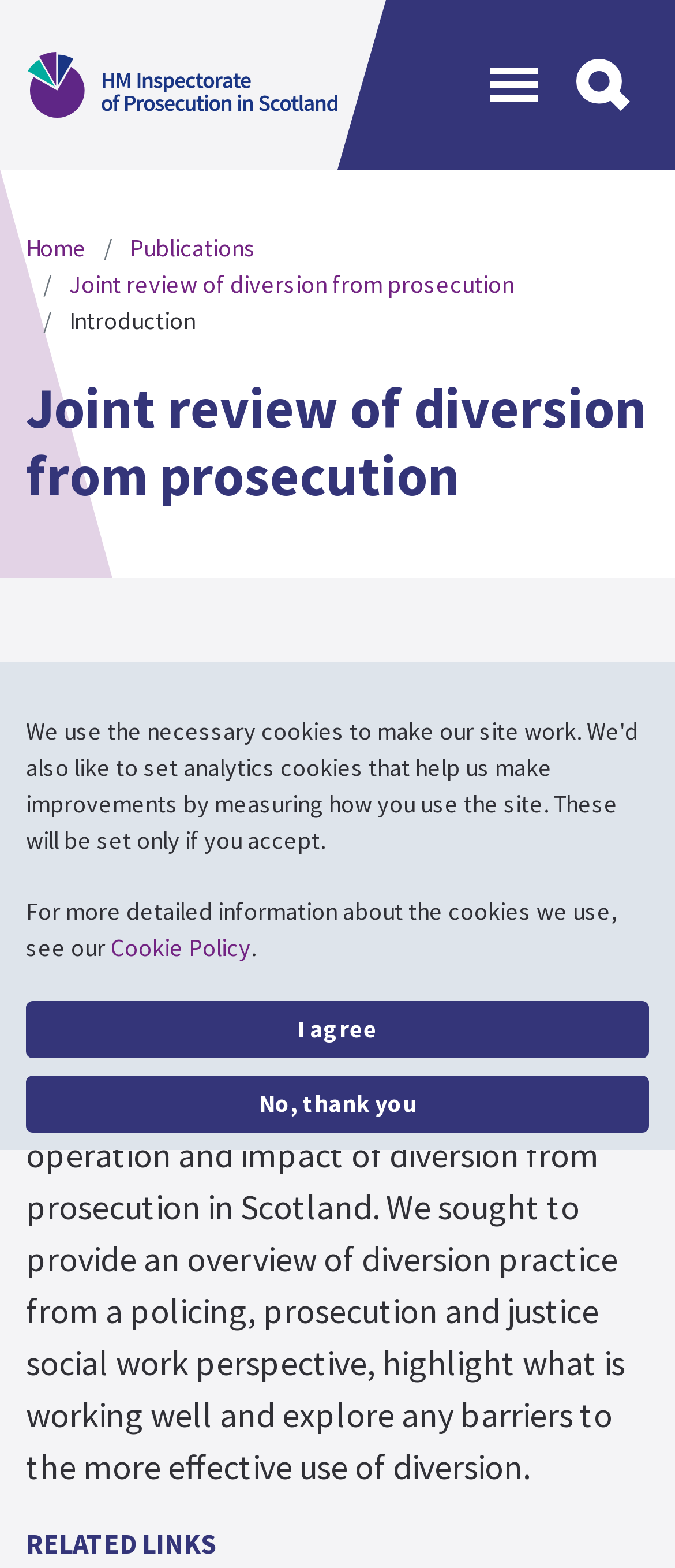What is the date of the inspection report?
Analyze the screenshot and provide a detailed answer to the question.

The date of the inspection report can be found below the 'RELATED DOWNLOADS' heading, where it is stated as '21st February 2023'.